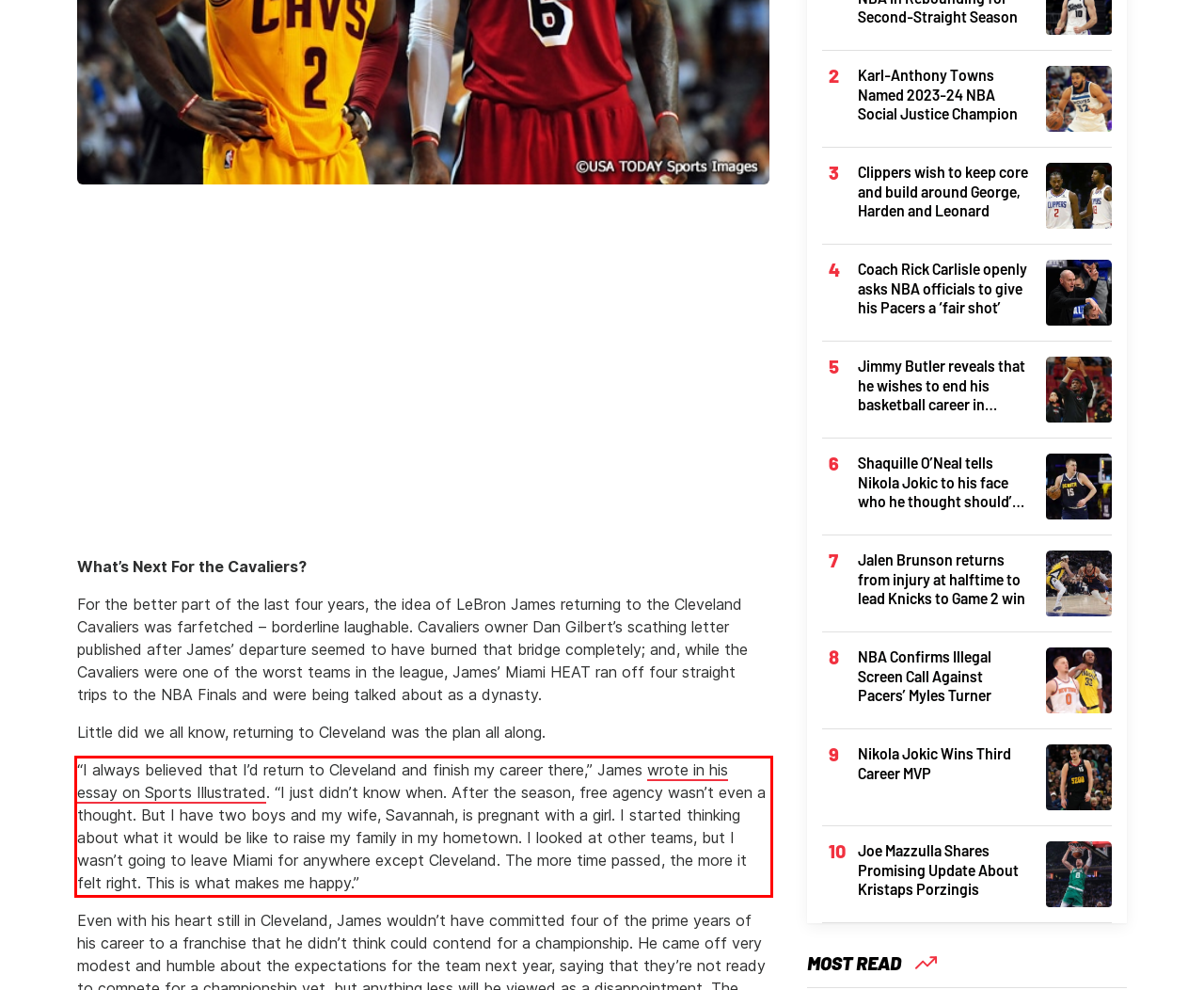You are provided with a screenshot of a webpage that includes a red bounding box. Extract and generate the text content found within the red bounding box.

“I always believed that I’d return to Cleveland and finish my career there,” James wrote in his essay on Sports Illustrated. “I just didn’t know when. After the season, free agency wasn’t even a thought. But I have two boys and my wife, Savannah, is pregnant with a girl. I started thinking about what it would be like to raise my family in my hometown. I looked at other teams, but I wasn’t going to leave Miami for anywhere except Cleveland. The more time passed, the more it felt right. This is what makes me happy.”